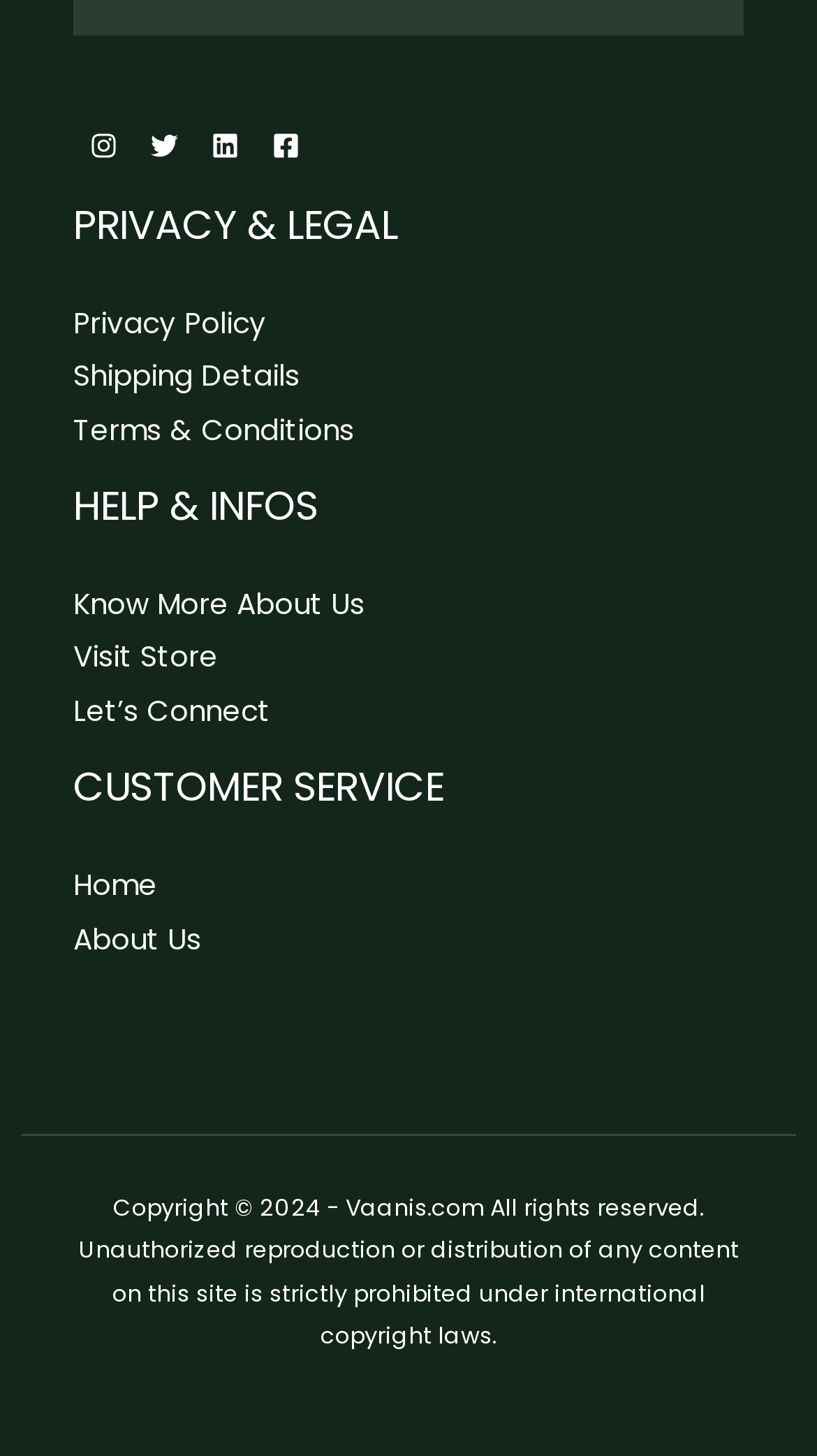Find the bounding box coordinates for the area that should be clicked to accomplish the instruction: "Go to Home".

[0.09, 0.595, 0.192, 0.622]